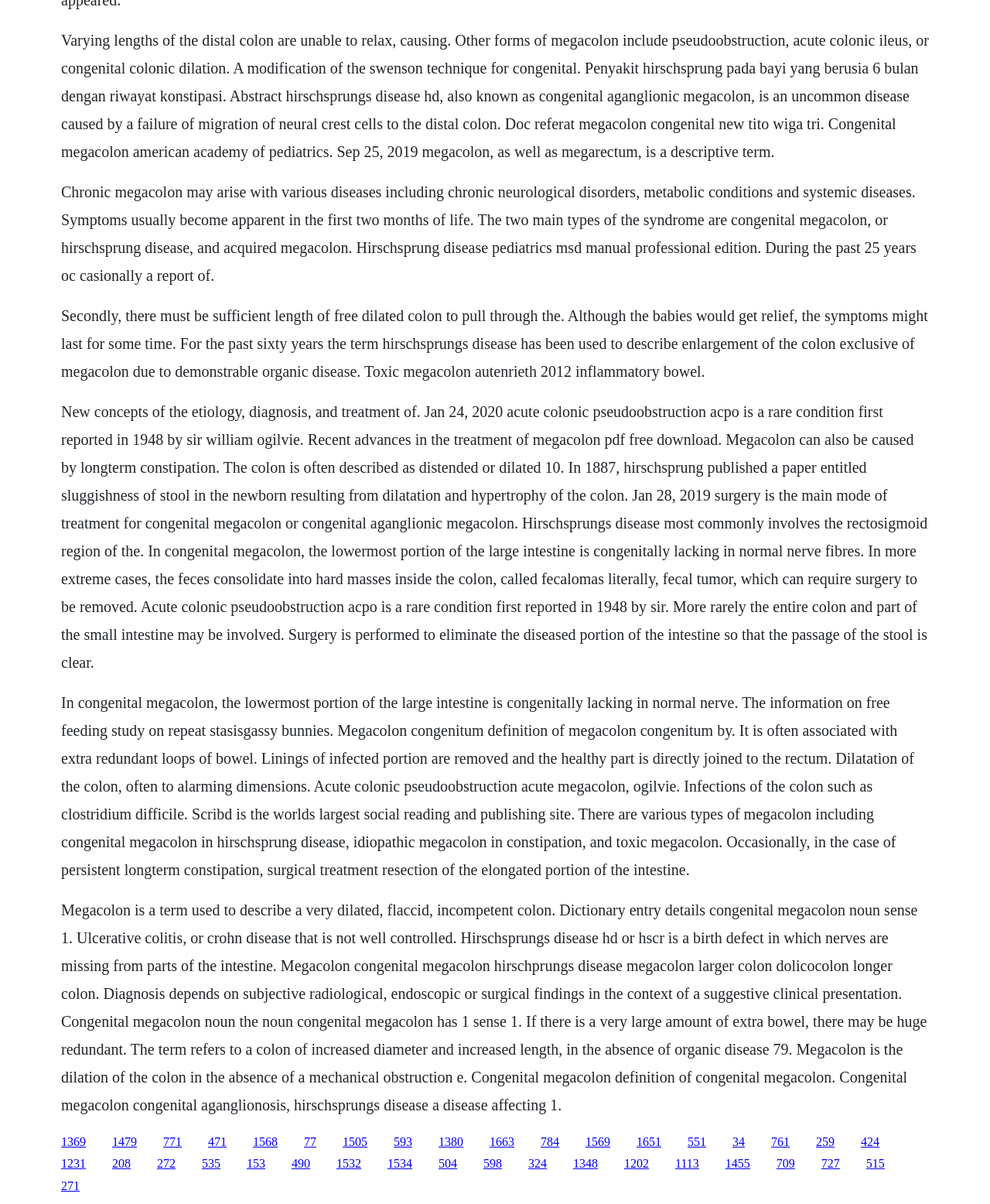What is the main mode of treatment for congenital megacolon?
Could you answer the question in a detailed manner, providing as much information as possible?

Based on the webpage content, surgery is the main mode of treatment for congenital megacolon, which involves eliminating the diseased portion of the intestine so that the passage of stool is clear.